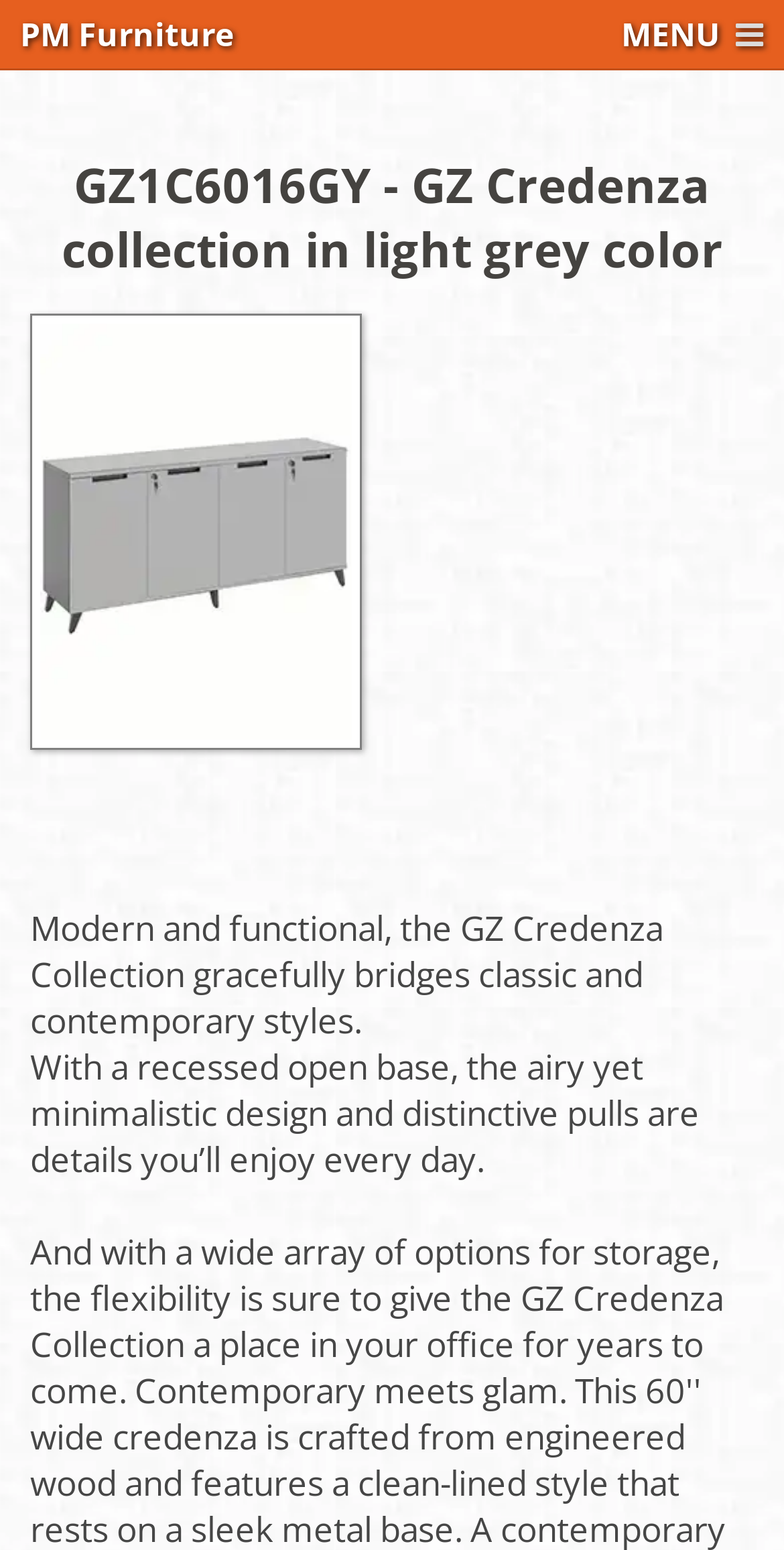Respond to the question with just a single word or phrase: 
What is the feature of the GZ Credenza's base?

Recessed open